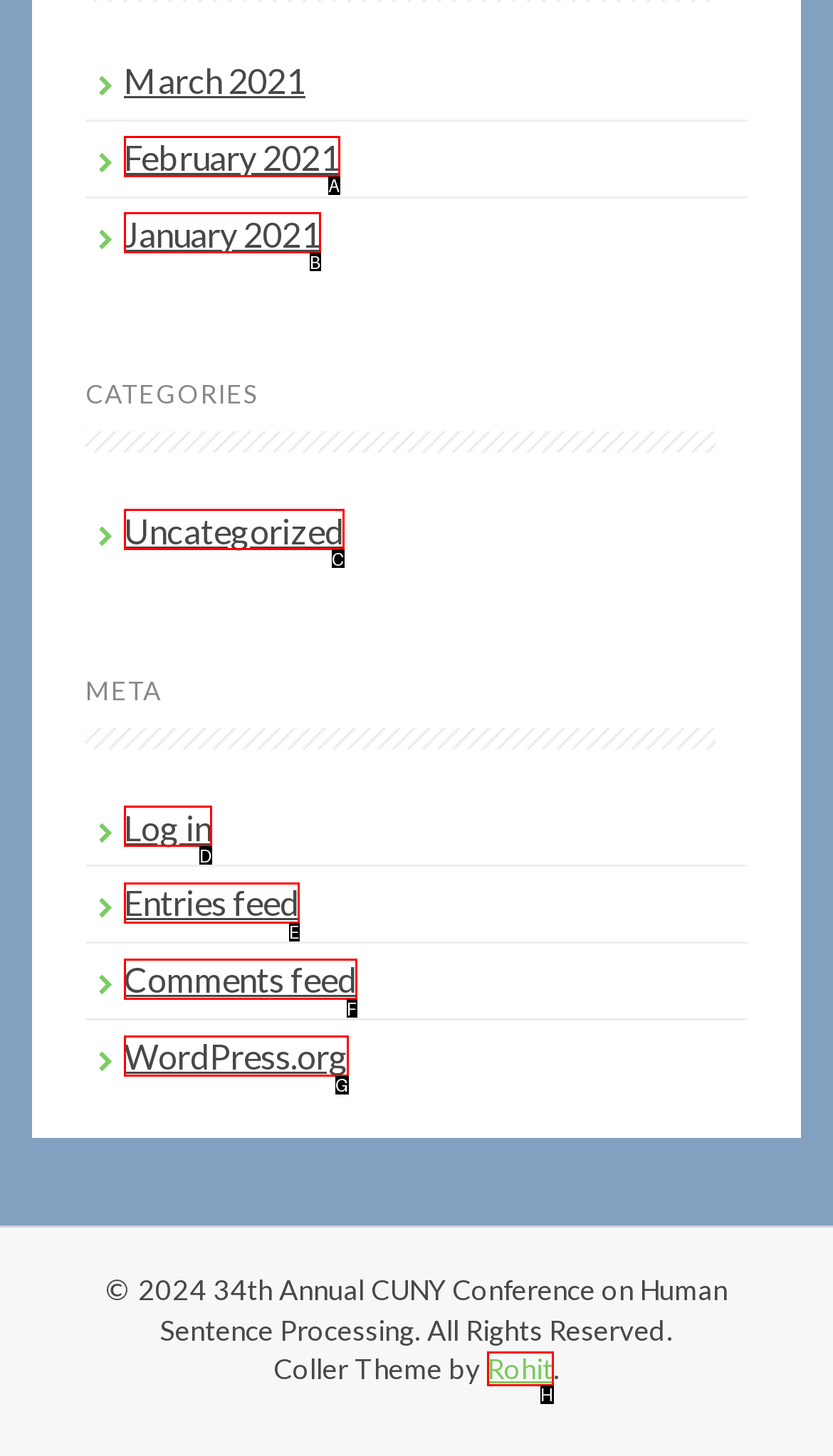Please identify the UI element that matches the description: WordPress.org
Respond with the letter of the correct option.

G